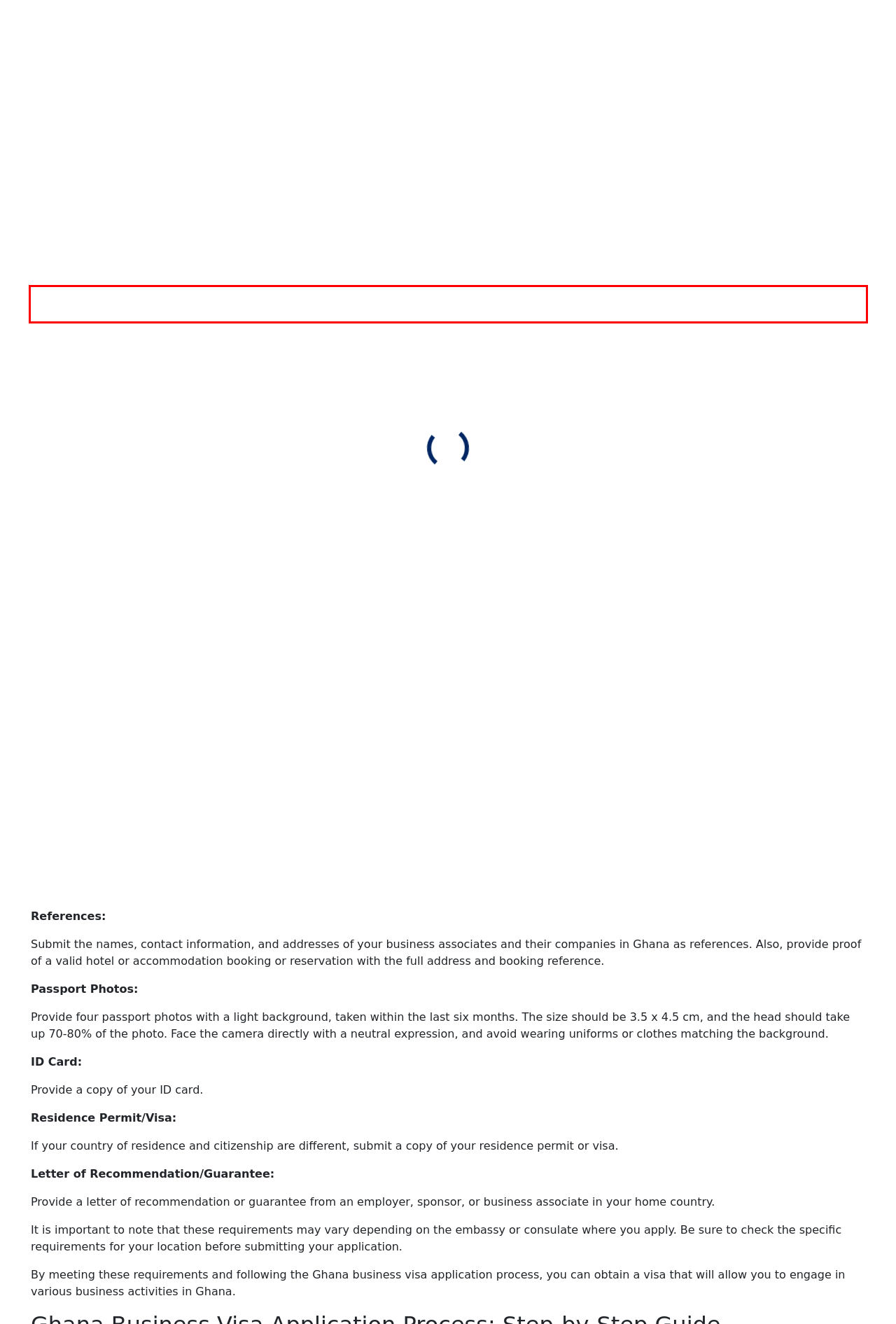By examining the provided screenshot of a webpage, recognize the text within the red bounding box and generate its text content.

The application process for a Ghana business visa typically involves submitting the required documents to a Ghanaian embassy or consulate in the applicant's home country. Applicants may also need to attend an interview and provide biometric information, such as fingerprints.